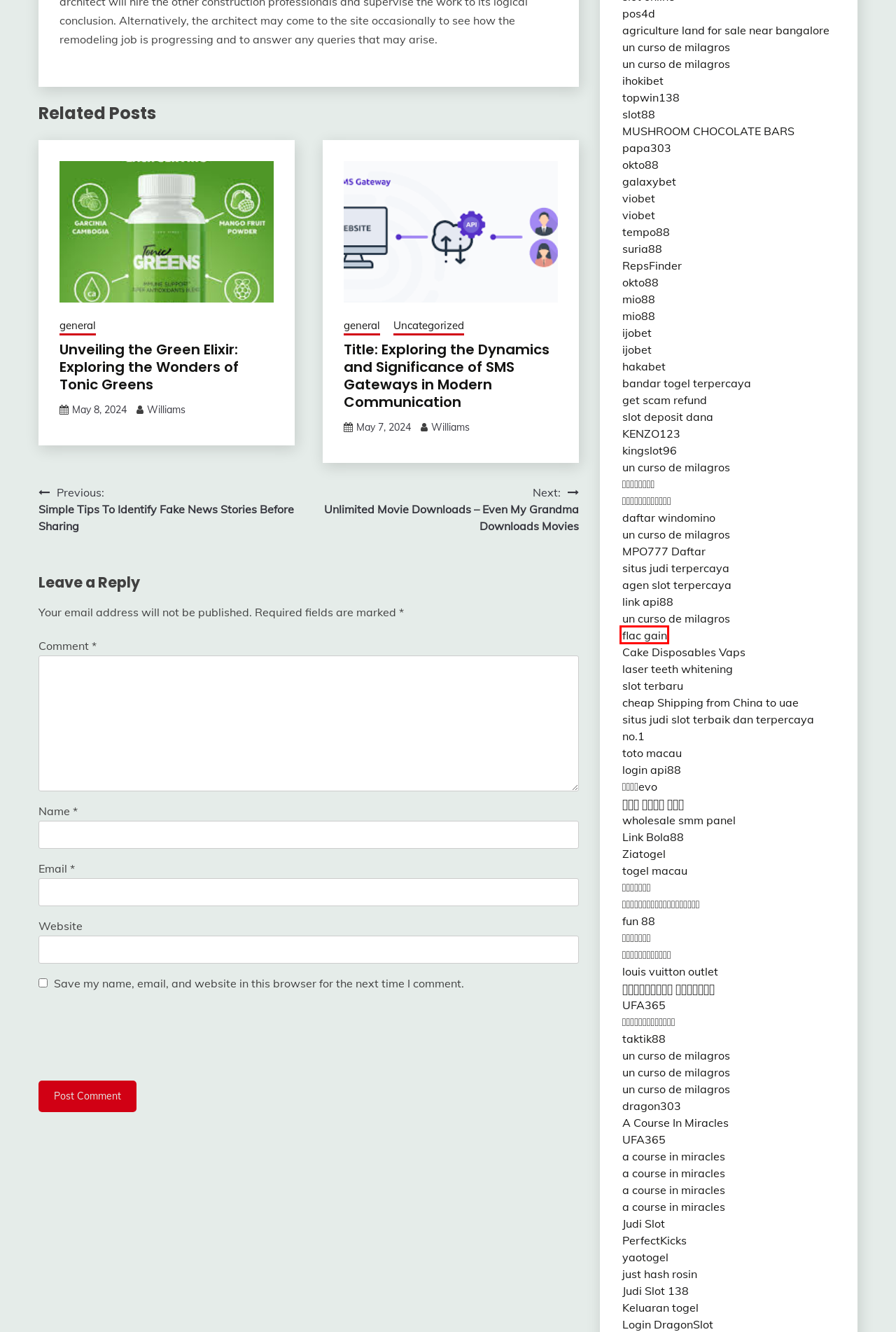Given a screenshot of a webpage with a red bounding box, please pick the webpage description that best fits the new webpage after clicking the element inside the bounding box. Here are the candidates:
A. Portal Chat Login
B. IHOKIBET | Daftar Situs Online Permainan Populer di Asia
C. ProstSMM : #1 Reputable & Best SMM Services Provider!
D. Sound Normalizer - Gain FLAC Mp3 MP4 Wav ALAC AAC Ogg APE audio files
E. Un curso de milagros - UCDM
F. Perfect Kicks - PK God Top Replica fake Yeezy Boost & Air Jordan Wholesale Retail -Perfectkickz
G. Simple Tips To Identify Fake News Stories Before Sharing
H. Unlimited Movie Downloads - Even My Grandma Downloads

D